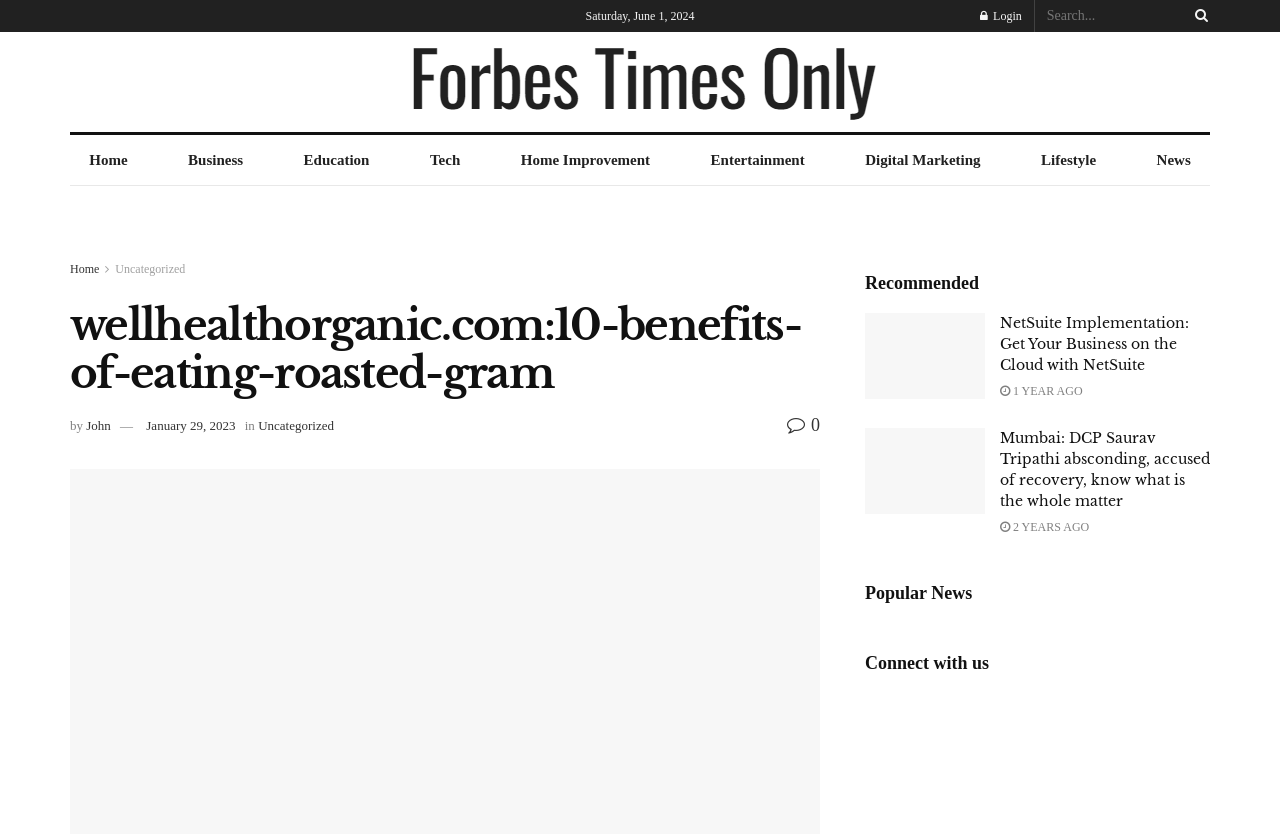Create a detailed narrative describing the layout and content of the webpage.

The webpage appears to be a news article page from Forbes Times Only, with a focus on health and lifestyle. At the top, there is a date "Saturday, June 1, 2024" and a login link, followed by a search bar with a search button. Below this, there is a logo of Forbes Times Only, which is an image.

The main navigation menu is located below the logo, with links to various categories such as Home, Business, Education, Tech, and more. There is also a secondary navigation menu with links to Home, Uncategorized, and other categories.

The main content of the page is an article titled "10-benefits-of-eating-roasted-gram" with a heading and a byline "by John" dated January 29, 2023. The article is categorized under Uncategorized.

Below the main article, there is a section titled "Recommended" with two articles. The first article is about NetSuite Implementation, with an image and a heading that summarizes the content. The second article is about a news story in Mumbai, with an image and a heading that summarizes the content. Both articles have a timestamp indicating when they were published.

Further down the page, there are headings for "Popular News" and "Connect with us", with a link to connect with the publication. Overall, the page has a clean layout with clear headings and concise text, making it easy to navigate and read.